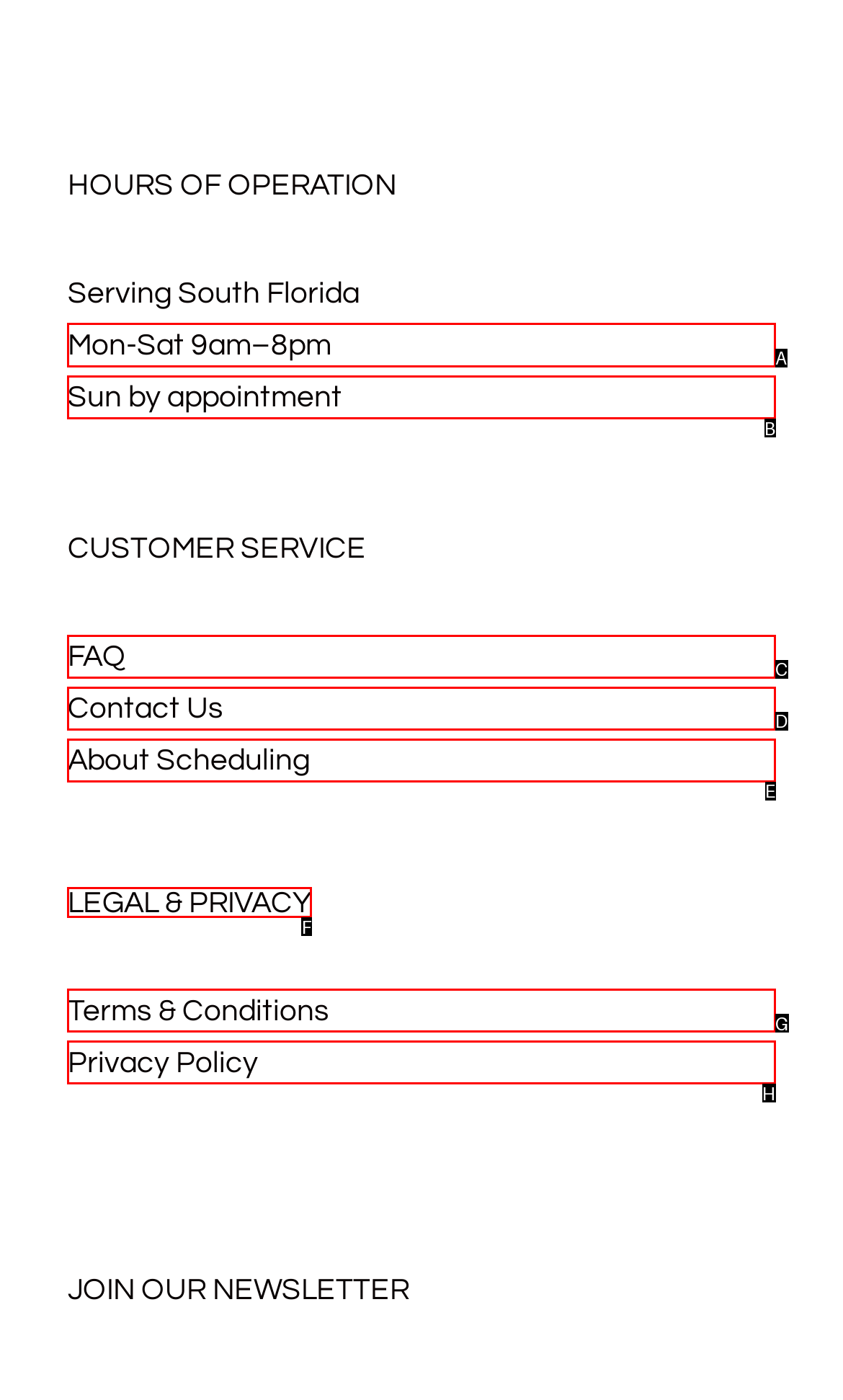Choose the HTML element that should be clicked to achieve this task: View hours of operation
Respond with the letter of the correct choice.

A